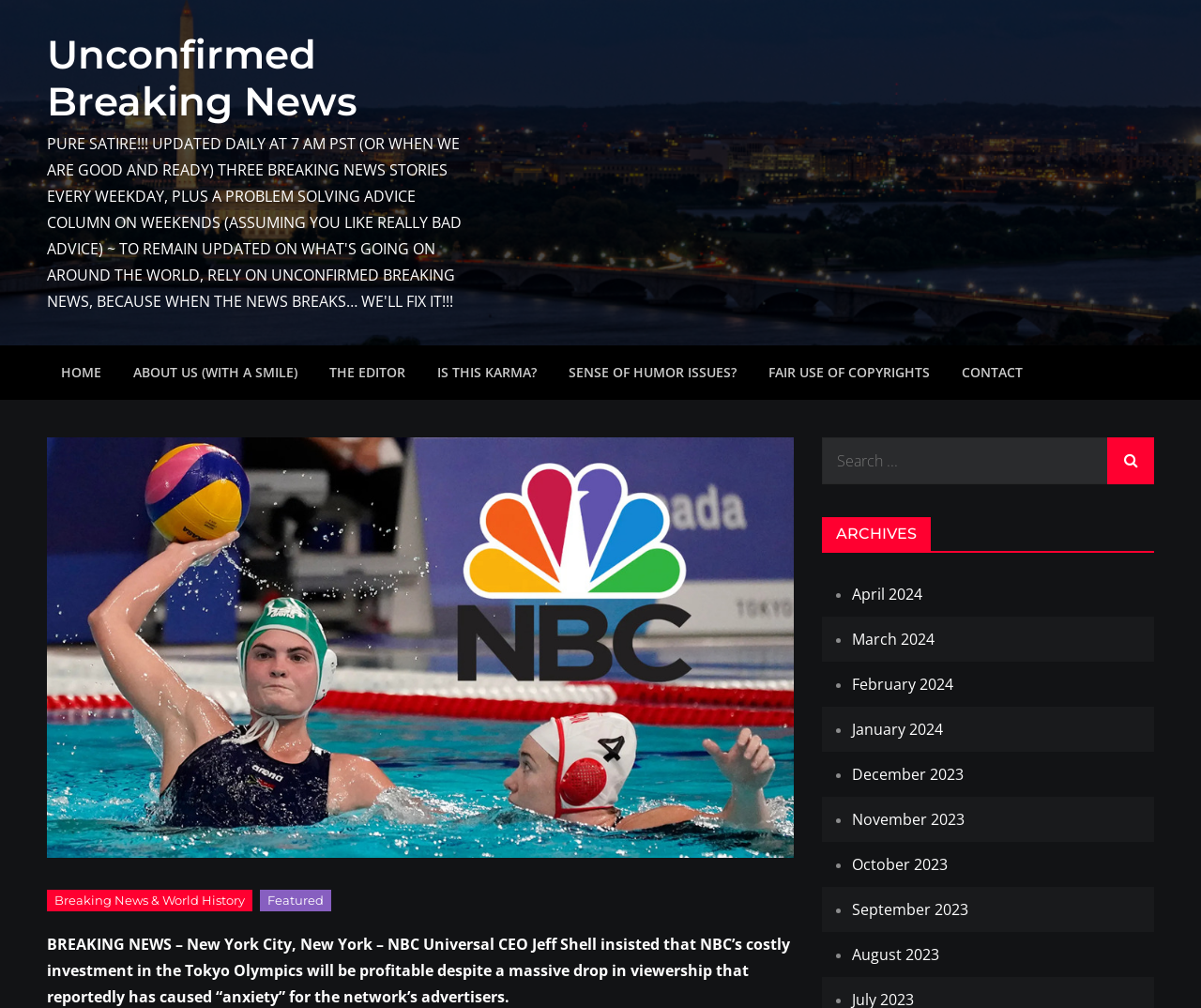What is the primary menu item after 'HOME'?
Answer the question in as much detail as possible.

By examining the navigation menu, we can see that the primary menu items are listed in order. The first item is 'HOME', and the next item is 'ABOUT US (WITH A SMILE)'.